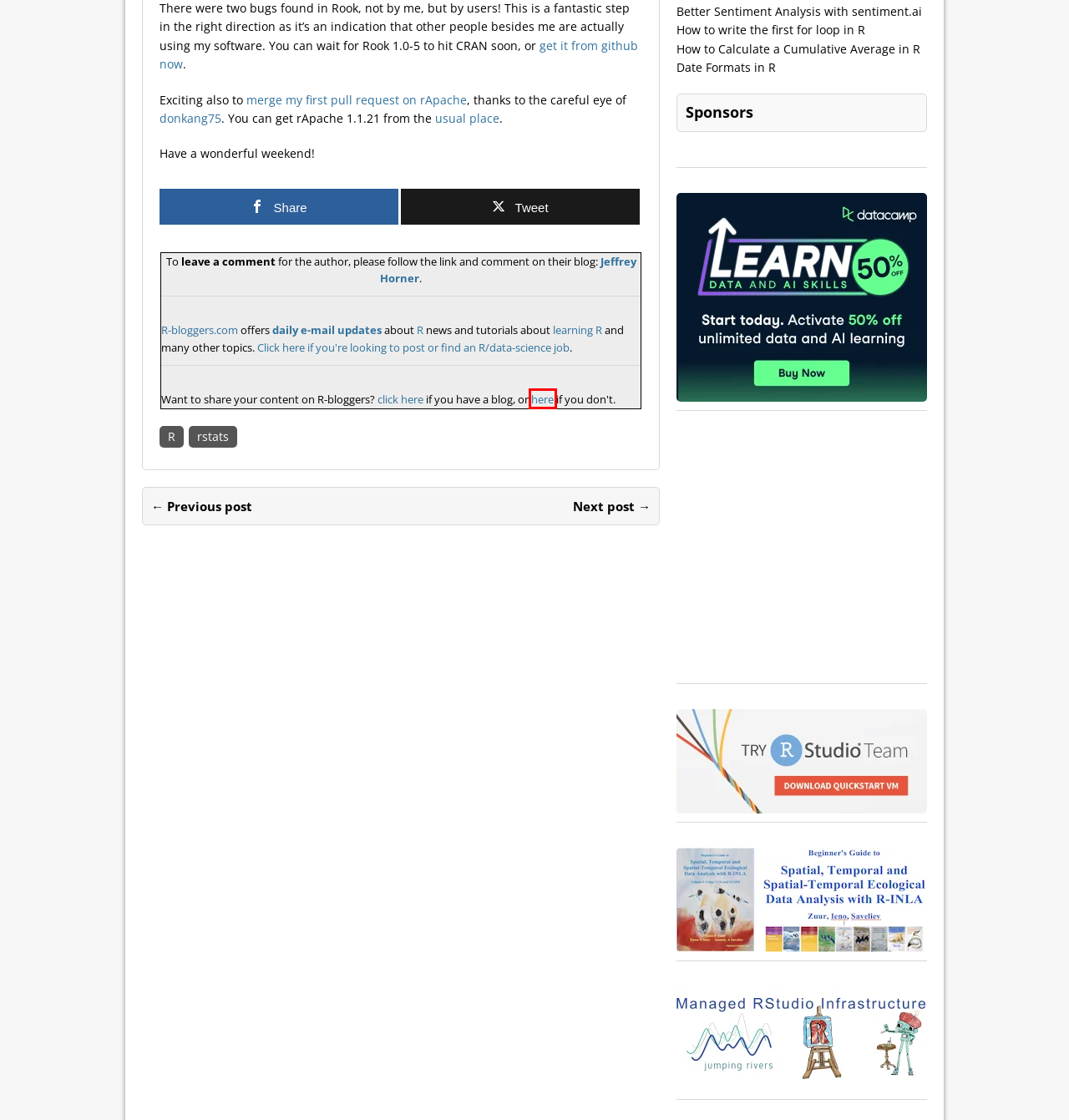Observe the screenshot of a webpage with a red bounding box highlighting an element. Choose the webpage description that accurately reflects the new page after the element within the bounding box is clicked. Here are the candidates:
A. Jeffrey Horner | R-bloggers
B. Calling R from SAS IML Studio | R-bloggers
C. Update mod_R.c by donkang75 · Pull Request #7 · jeffreyhorner/rapache · GitHub
D. System from Trend Following Factors | R-bloggers
E. R | R-bloggers
F. R bloggers | R-bloggers
G. donkang75 (Don Kang) · GitHub
H. R-posts.com – Guest R posts to go on R-bloggers.com

G